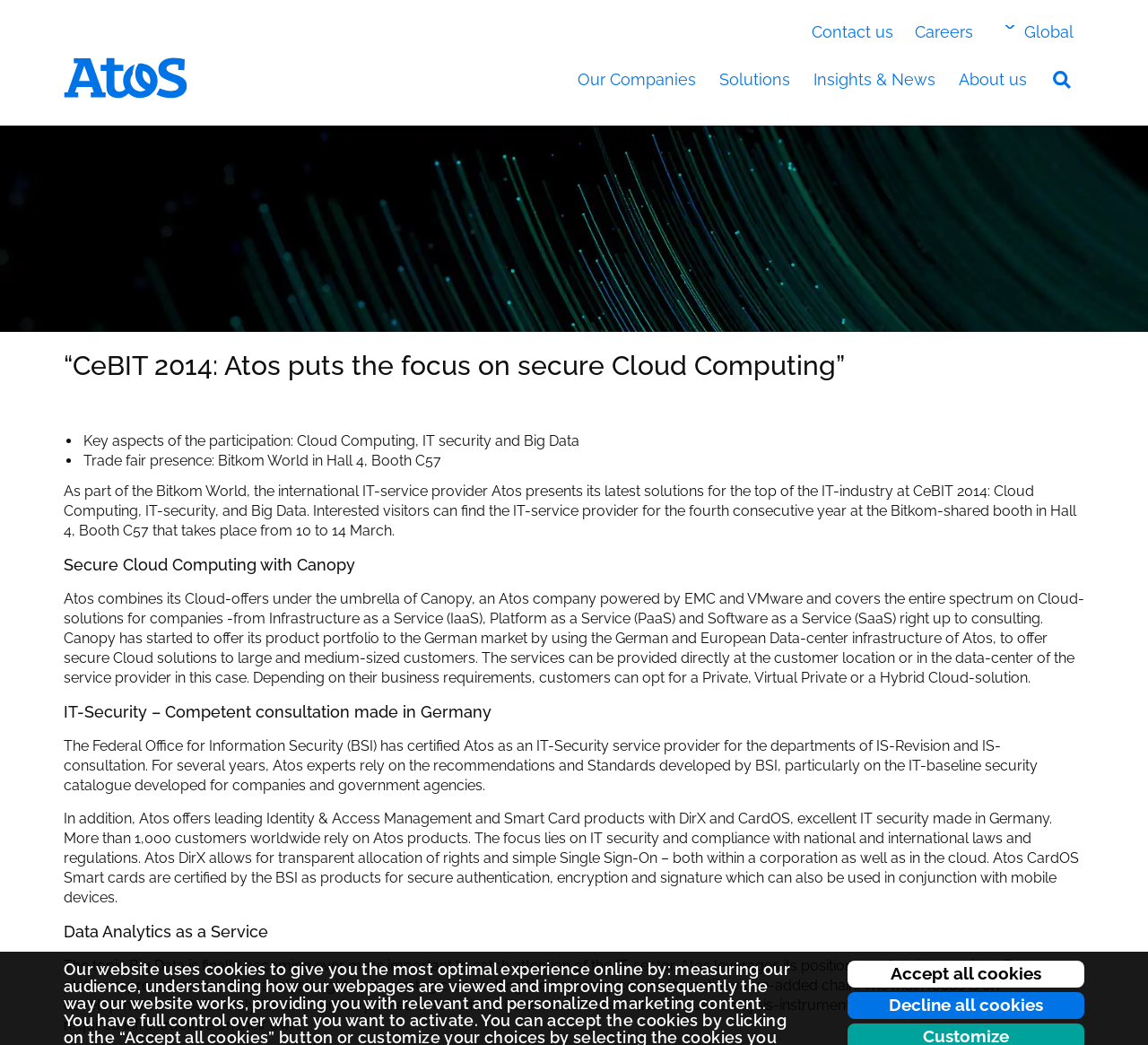Identify the bounding box coordinates of the section that should be clicked to achieve the task described: "Search using the Site Search button".

[0.905, 0.055, 0.945, 0.098]